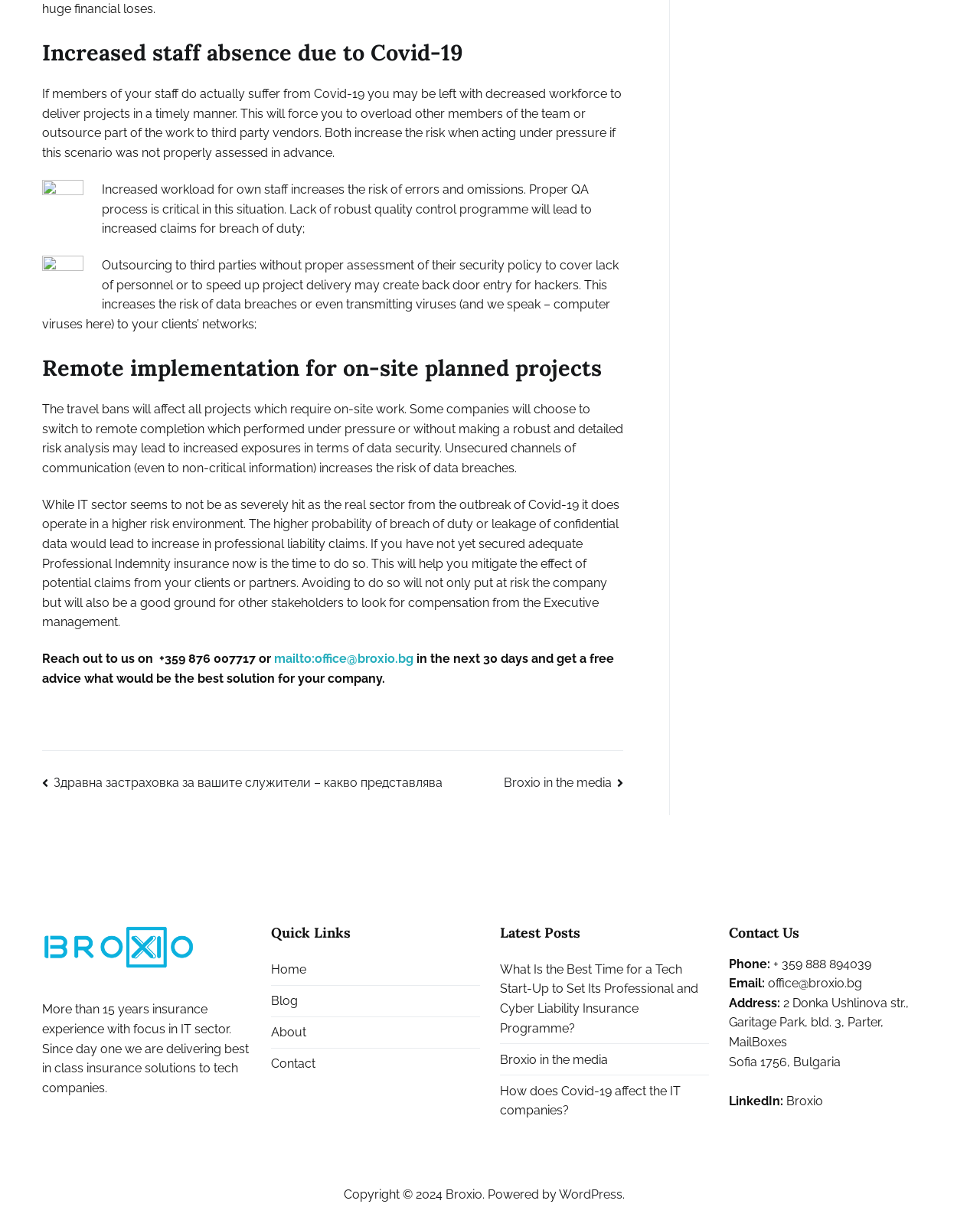Show me the bounding box coordinates of the clickable region to achieve the task as per the instruction: "Get in touch via email".

[0.784, 0.802, 0.88, 0.814]